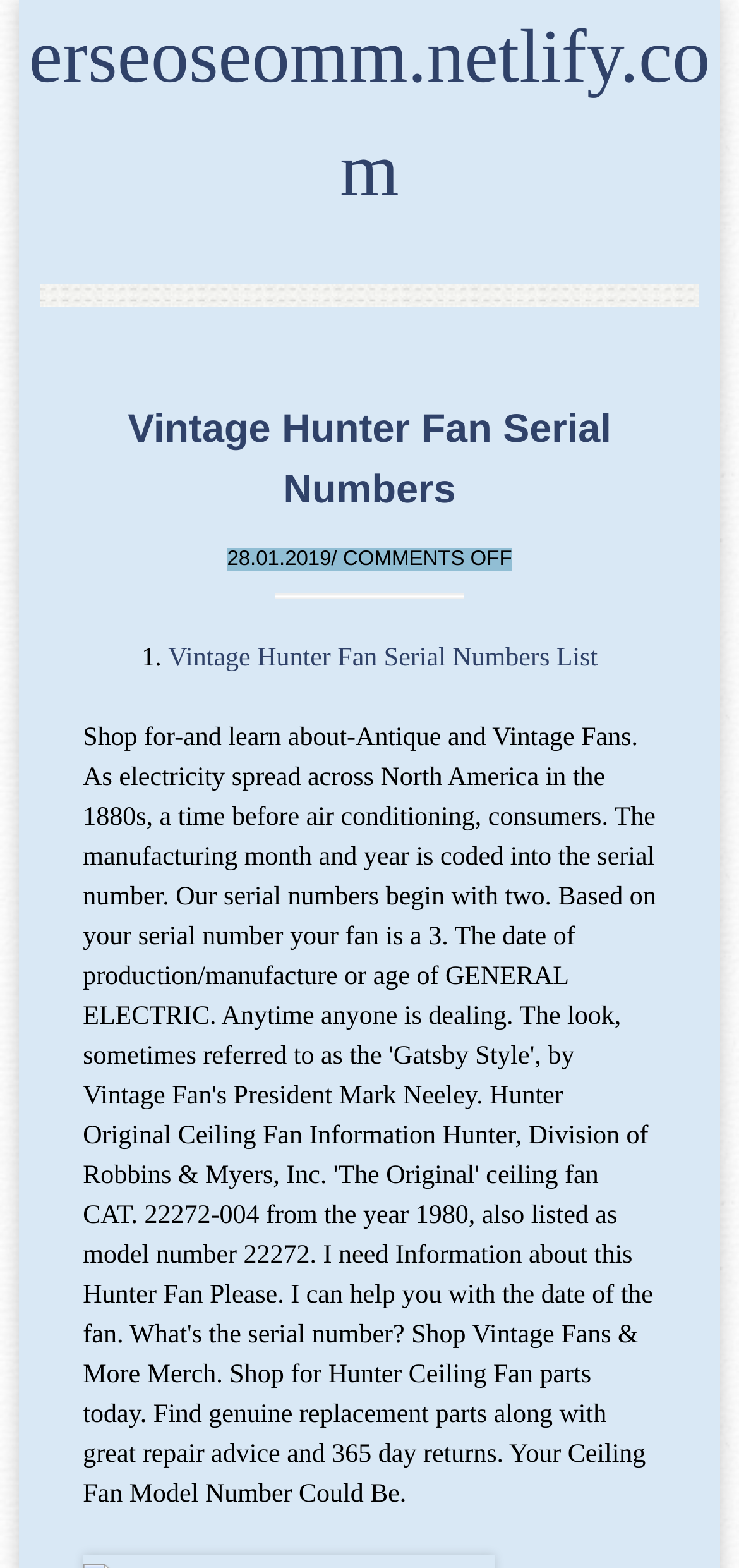Given the description Vintage Hunter Fan Serial Numbers, predict the bounding box coordinates of the UI element. Ensure the coordinates are in the format (top-left x, top-left y, bottom-right x, bottom-right y) and all values are between 0 and 1.

[0.173, 0.26, 0.827, 0.326]